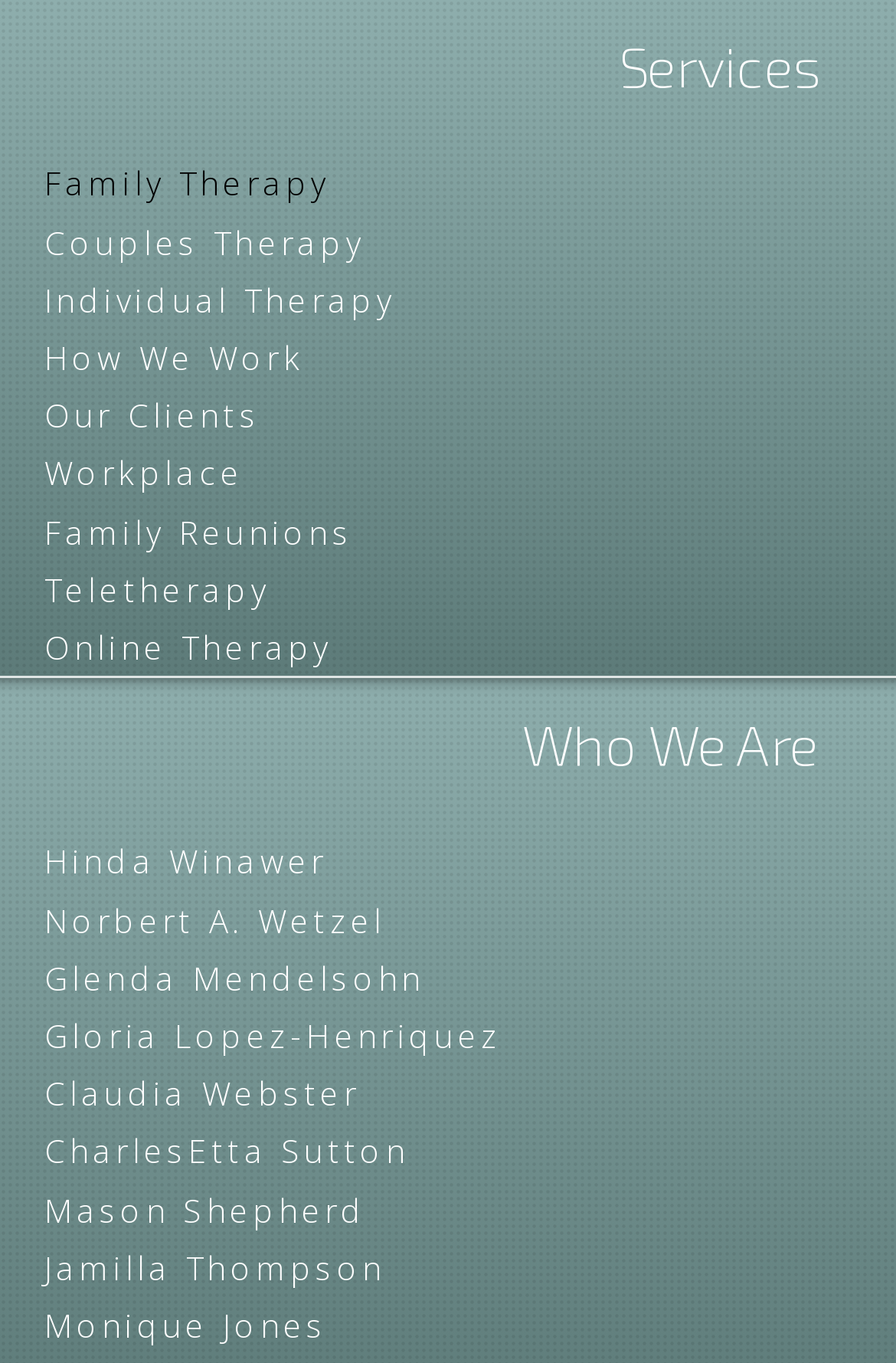Are workplace services provided?
Examine the webpage screenshot and provide an in-depth answer to the question.

One of the links under the 'Services' heading is 'Workplace', indicating that Princeton Family Institute offers services related to the workplace, such as therapy or counseling for employees or organizations.